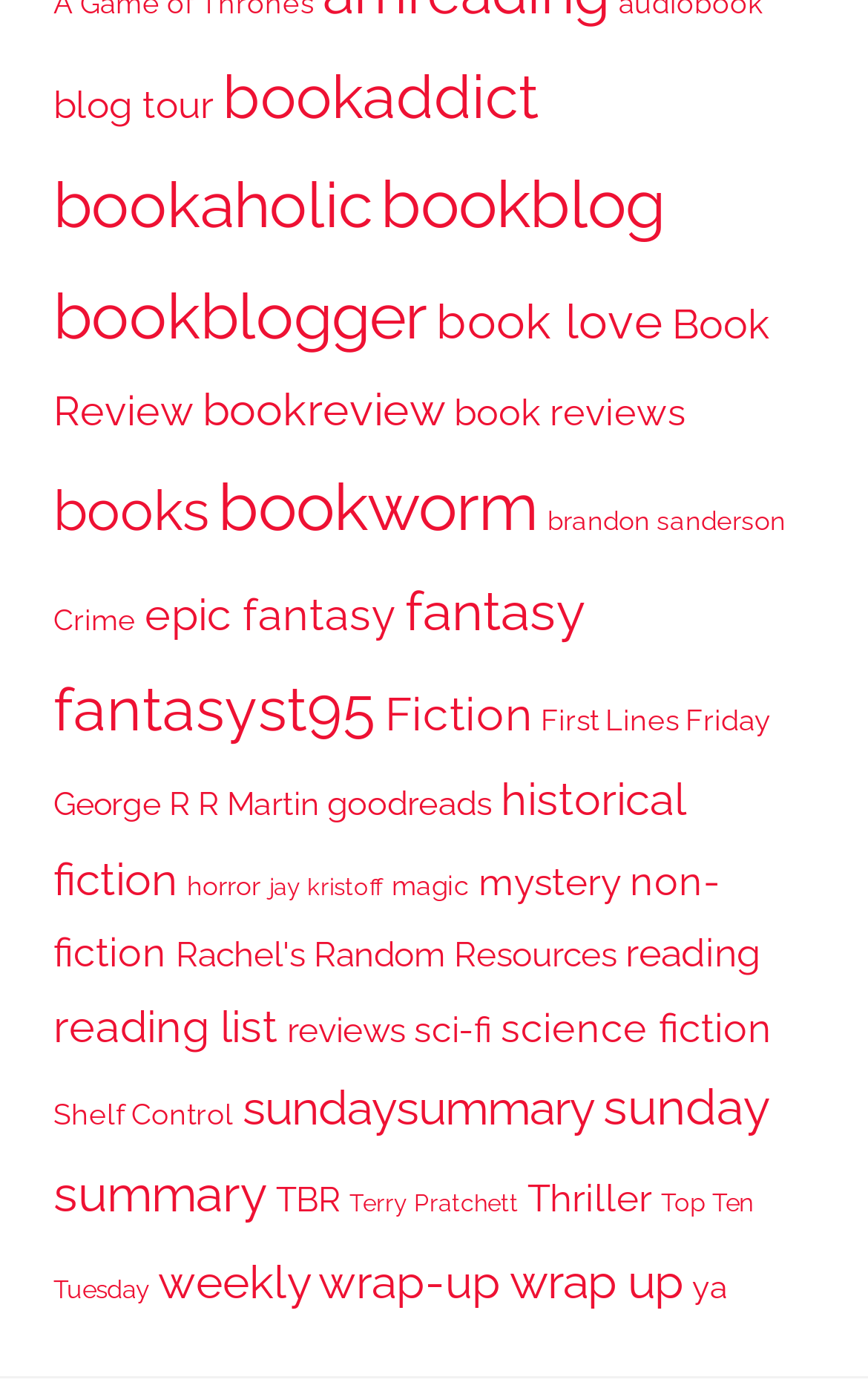Please locate the UI element described by "mystery" and provide its bounding box coordinates.

[0.551, 0.617, 0.715, 0.649]